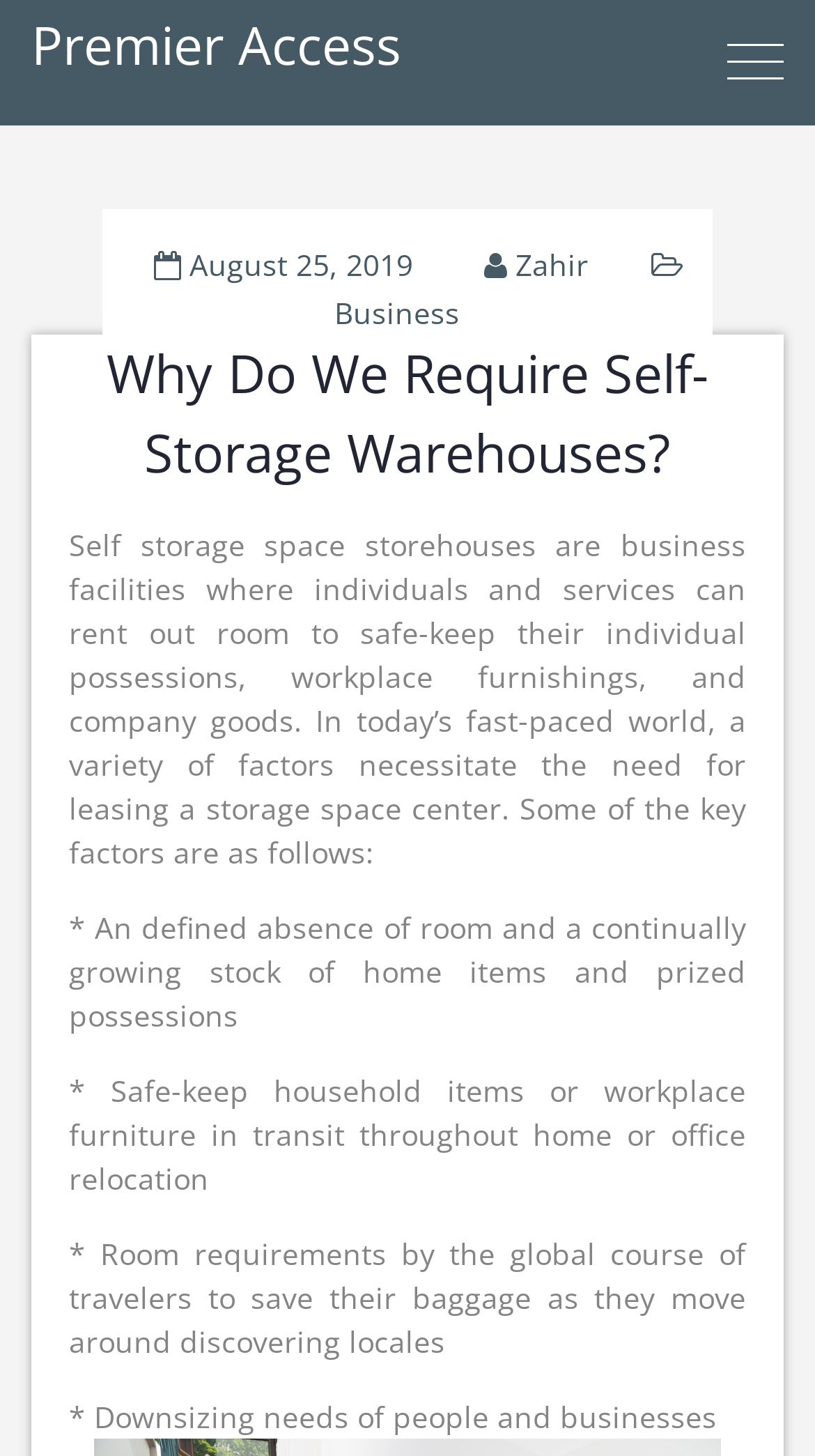Describe all significant elements and features of the webpage.

The webpage is about the importance of self-storage warehouses, with the title "Why Do We Require Self-Storage Warehouses?" at the top. Below the title, there is a heading "Premier Access" on the top-left corner, which is also a link. On the top-right corner, there is another link with no text.

The main content of the webpage is divided into two sections. The first section is a header area that contains three links: "August 25, 2019" on the left, "Zahir" in the middle, and "Business" on the right. Below this header area, there is a heading "Why Do We Require Self-Storage Warehouses?" that spans across the entire width of the page.

The second section is a block of text that explains the need for self-storage warehouses. The text is divided into five paragraphs, each describing a key factor that necessitates the need for leasing a storage space center. The paragraphs are listed in a vertical column, with the first paragraph explaining that self-storage space storehouses are business facilities where individuals and services can rent out room to safe-keep their individual possessions, workplace furnishings, and company goods. The subsequent paragraphs list four key factors, including the lack of room and growing stock of home items, safe-keeping household items or workplace furniture during relocation, room requirements for travelers, and downsizing needs of people and businesses.